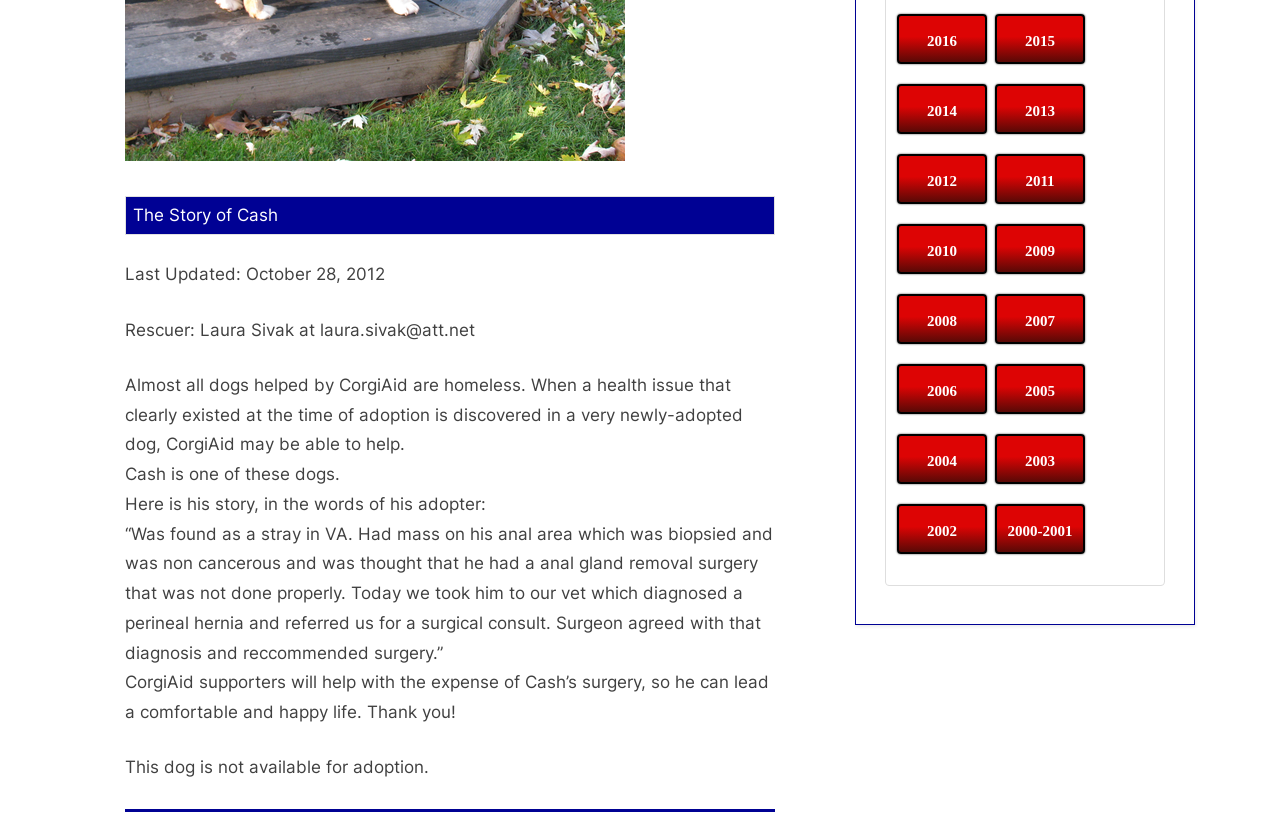Extract the bounding box for the UI element that matches this description: "Contact Us".

None